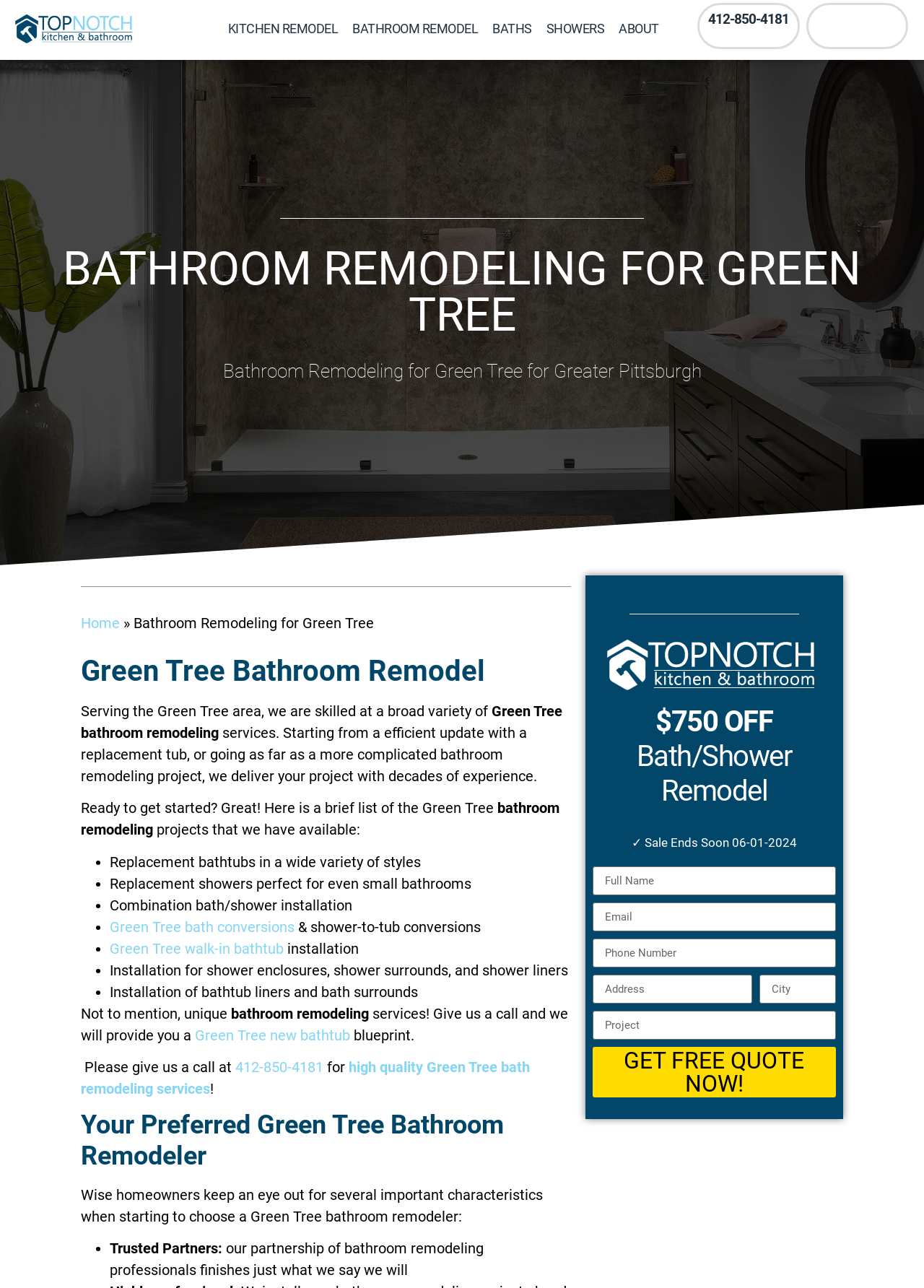Locate the bounding box coordinates of the element I should click to achieve the following instruction: "Click on 'GET FREE QUOTE NOW!' button".

[0.642, 0.813, 0.904, 0.852]